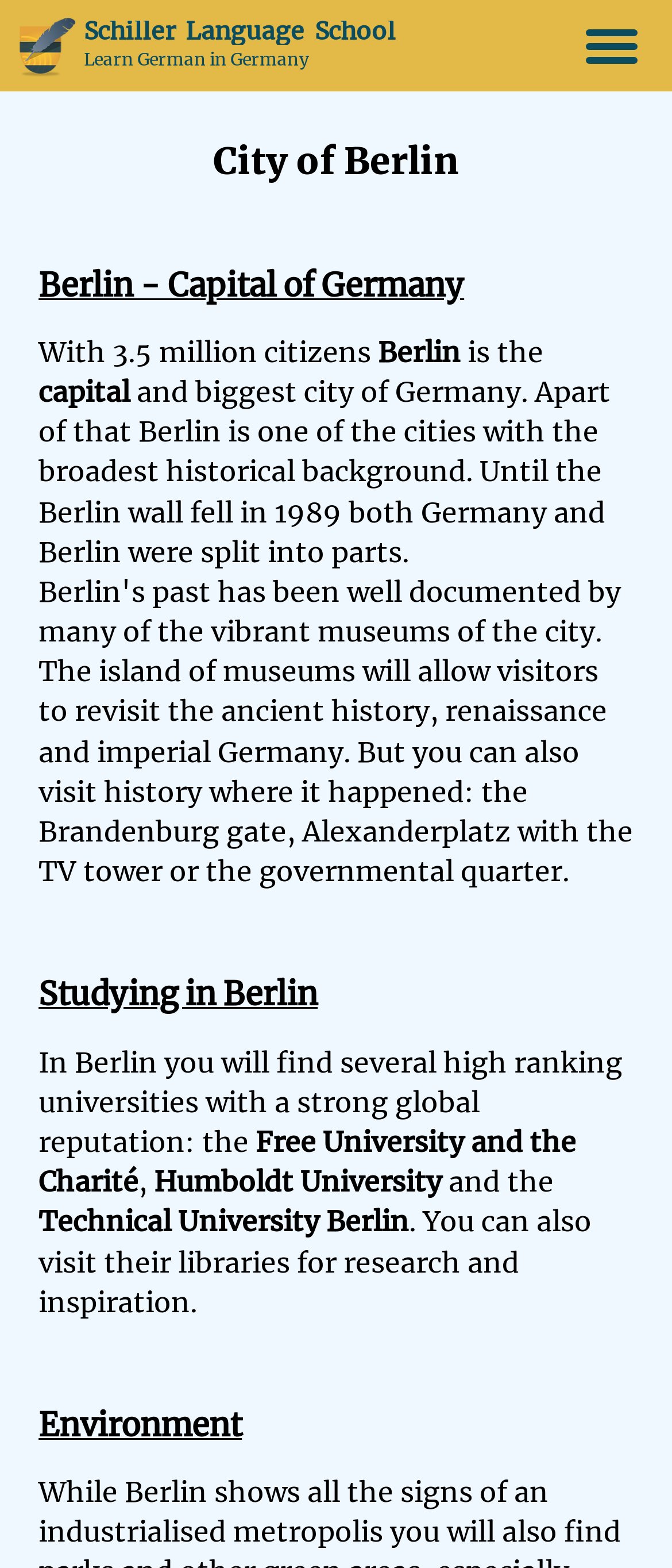Please provide a comprehensive response to the question based on the details in the image: What is the name of the language school?

The name of the language school can be found in the heading element 'Schiller Language School' which is located at the top of the webpage, below the logo image.